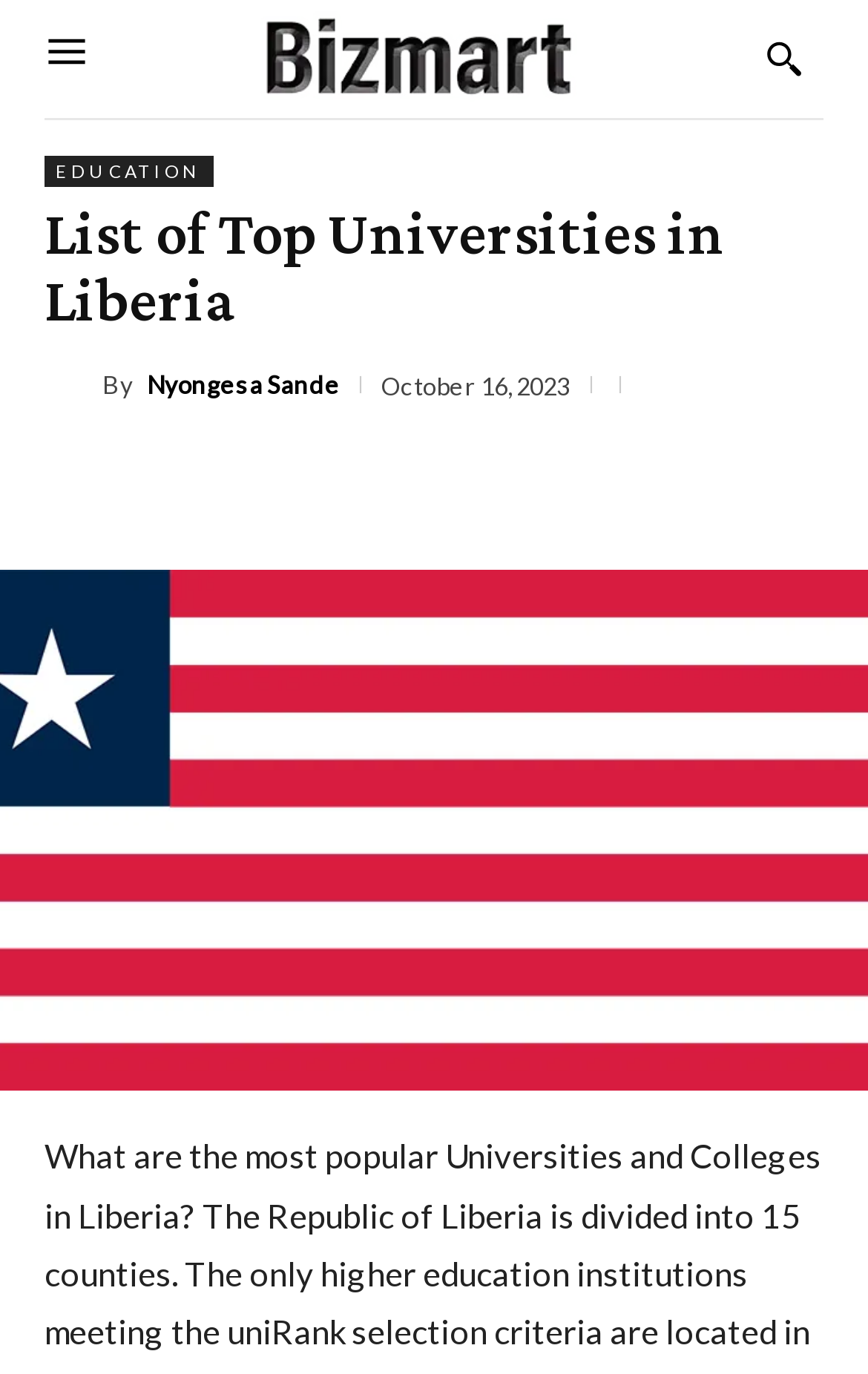Please identify the bounding box coordinates of the area that needs to be clicked to follow this instruction: "View Nyongesa Sande's profile".

[0.051, 0.263, 0.118, 0.296]